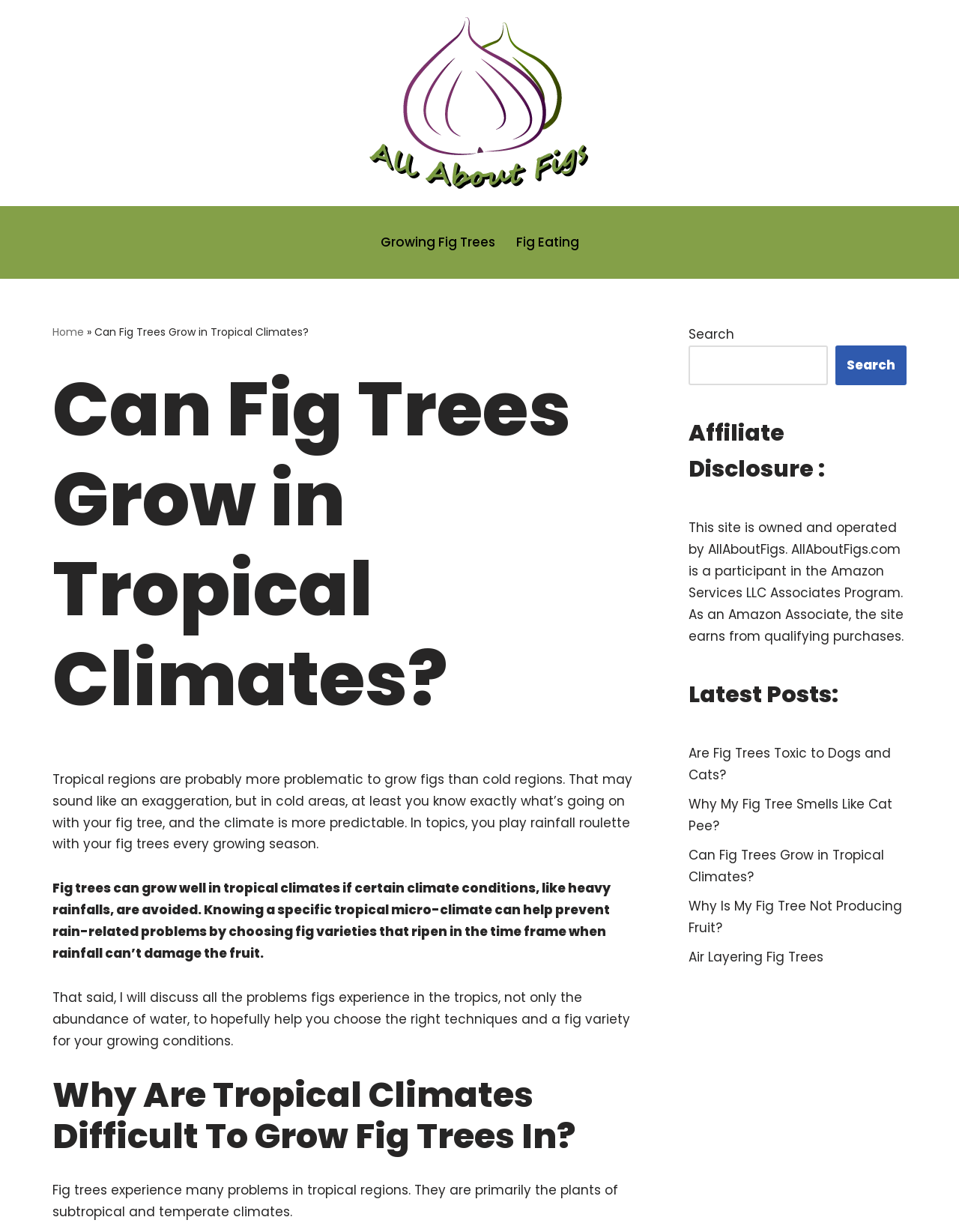What is the primary topic of this webpage?
From the image, respond using a single word or phrase.

Fig trees